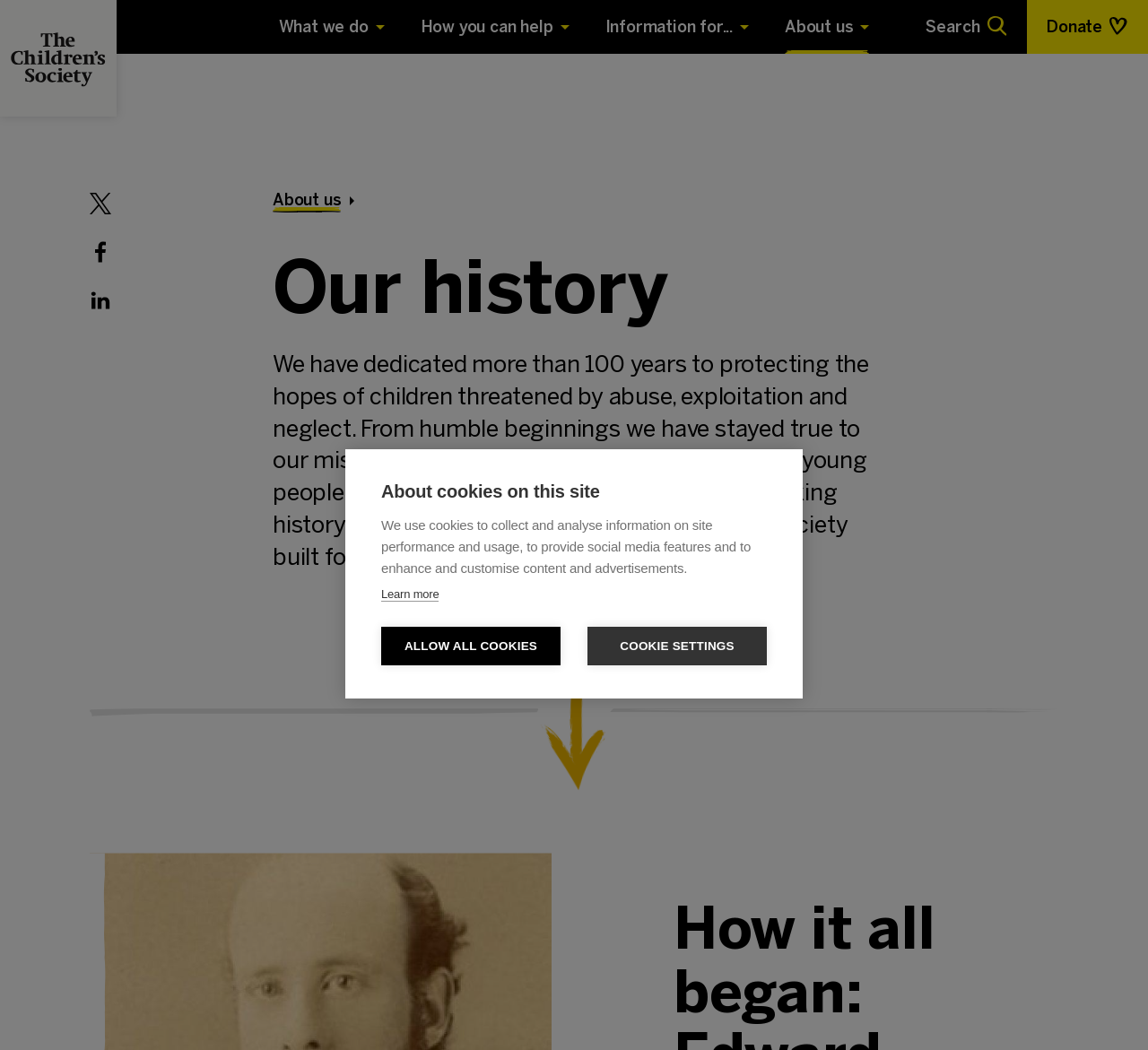Please answer the following query using a single word or phrase: 
What is the 'Toggle search' button used for?

To open search